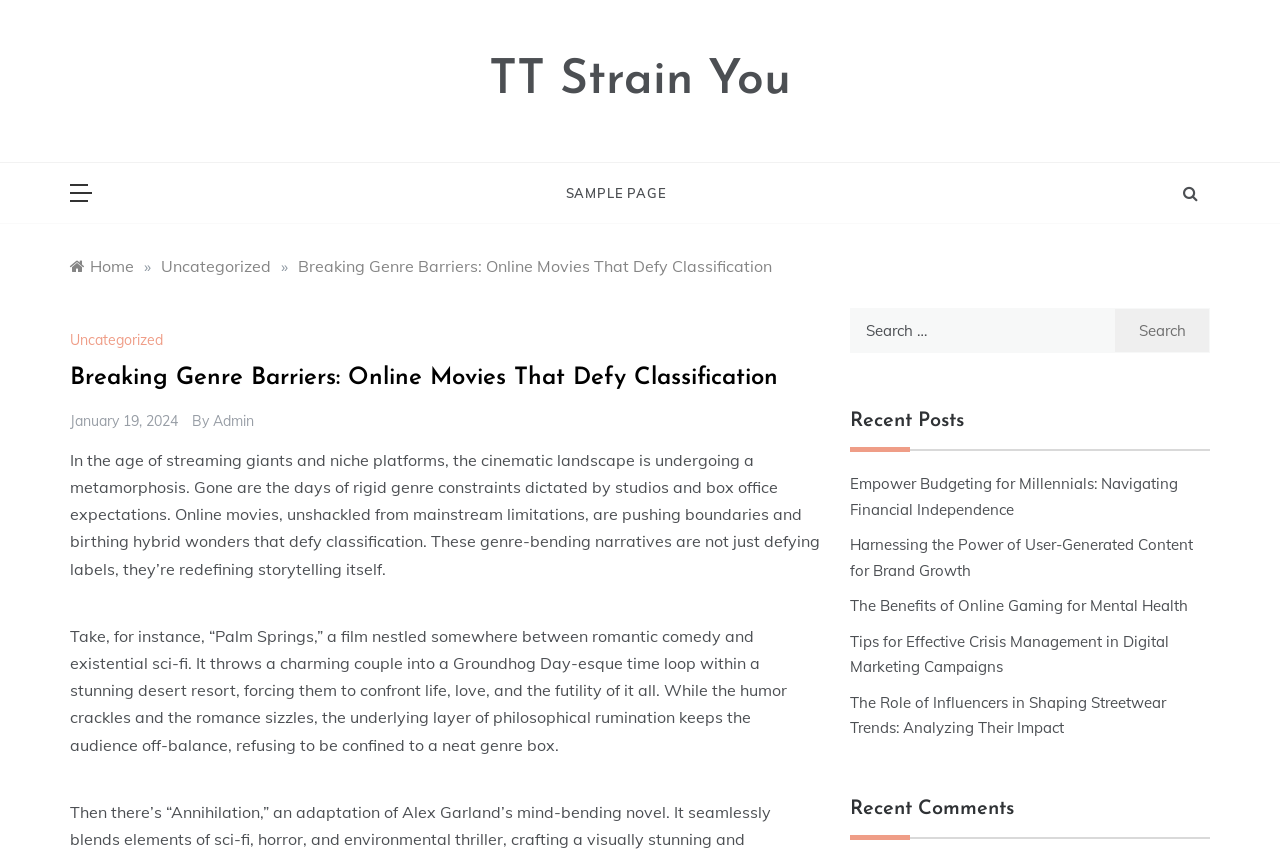Write an elaborate caption that captures the essence of the webpage.

This webpage appears to be a blog or article page, with a focus on the topic of online movies that defy genre classification. At the top of the page, there is a heading that reads "TT Strain You" and a link with the same text. Below this, there is a button and a link to a "SAMPLE PAGE".

On the left side of the page, there is a navigation menu with breadcrumbs, which includes links to the home page, the current category "Uncategorized", and the current article "Breaking Genre Barriers: Online Movies That Defy Classification". 

The main content of the page is an article with the same title as the breadcrumbs link. The article has a heading, a publication date "January 19, 2024", and an author "Admin". The article text discusses how online movies are pushing boundaries and defying genre classification, and provides an example of a film that blends romantic comedy and existential sci-fi.

On the right side of the page, there is a search bar with a label "Search for:" and a button to submit the search query. Below the search bar, there is a heading "Recent Posts" followed by a list of links to other articles, including topics such as budgeting, user-generated content, online gaming, crisis management, and streetwear trends.

At the bottom of the page, there is a heading "Recent Comments", but it does not appear to have any comments listed.